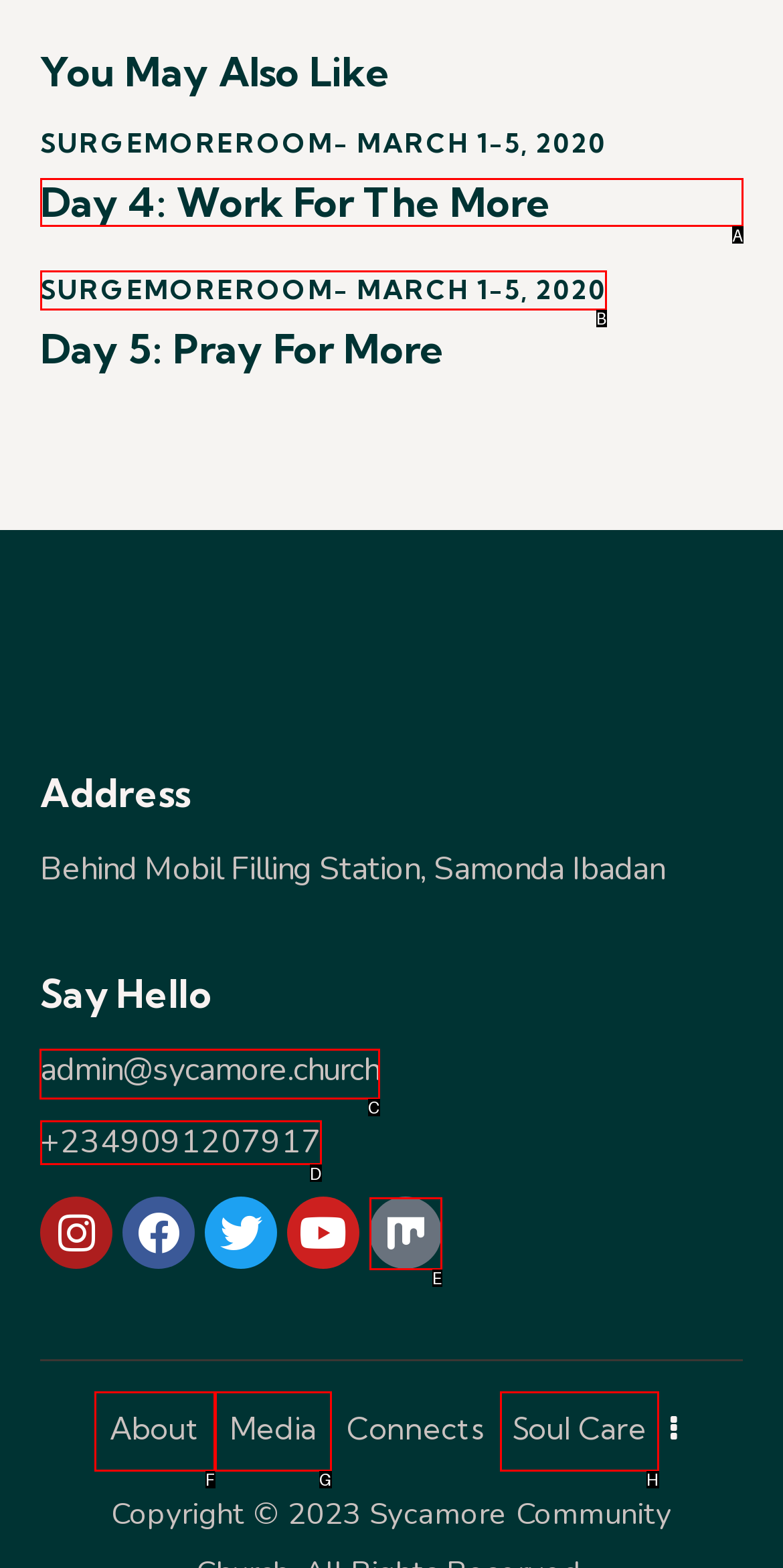Tell me which one HTML element you should click to complete the following task: Send an email to 'admin@sycamore.church'
Answer with the option's letter from the given choices directly.

C